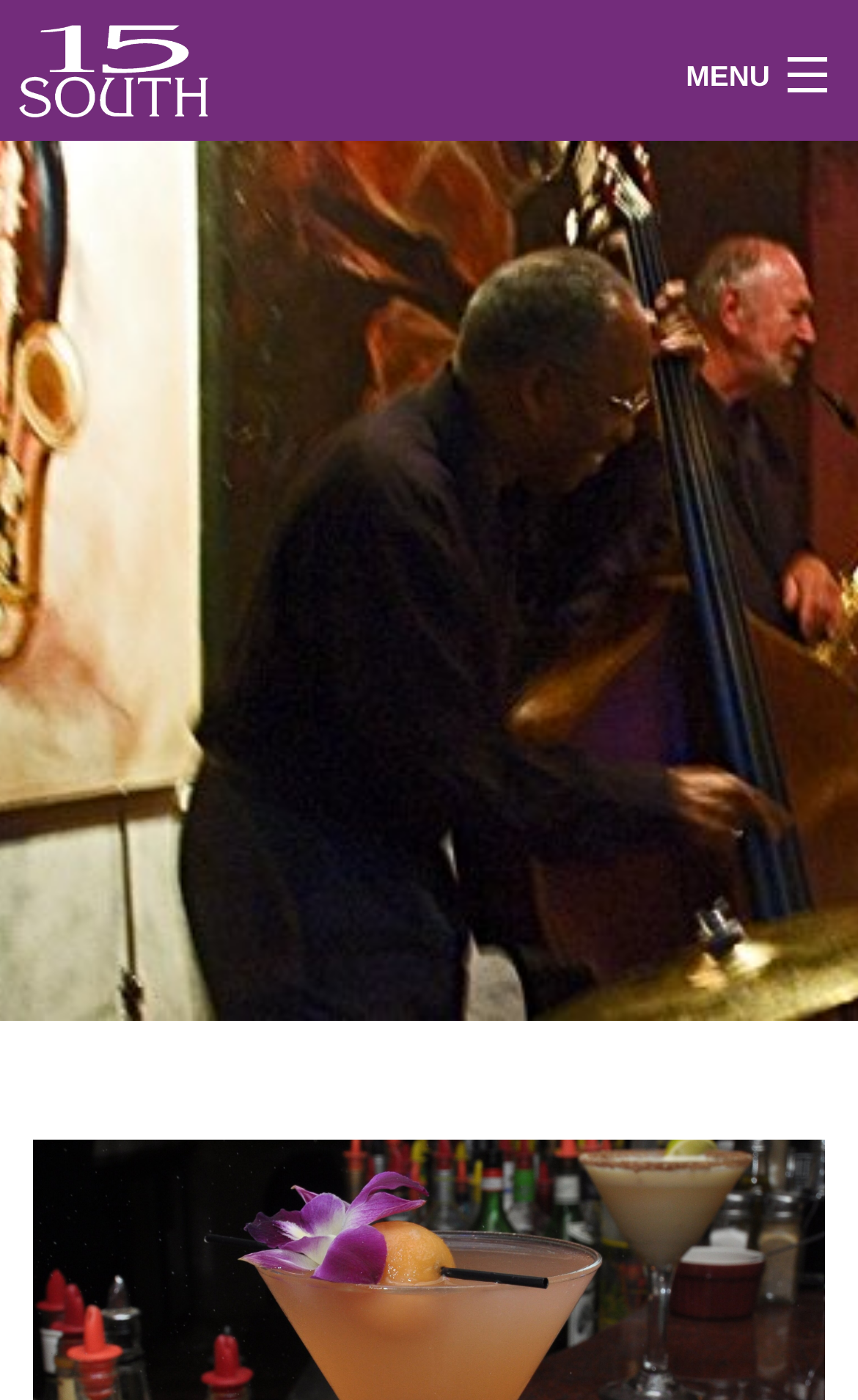What is the first menu item?
Answer the question with a single word or phrase, referring to the image.

Home